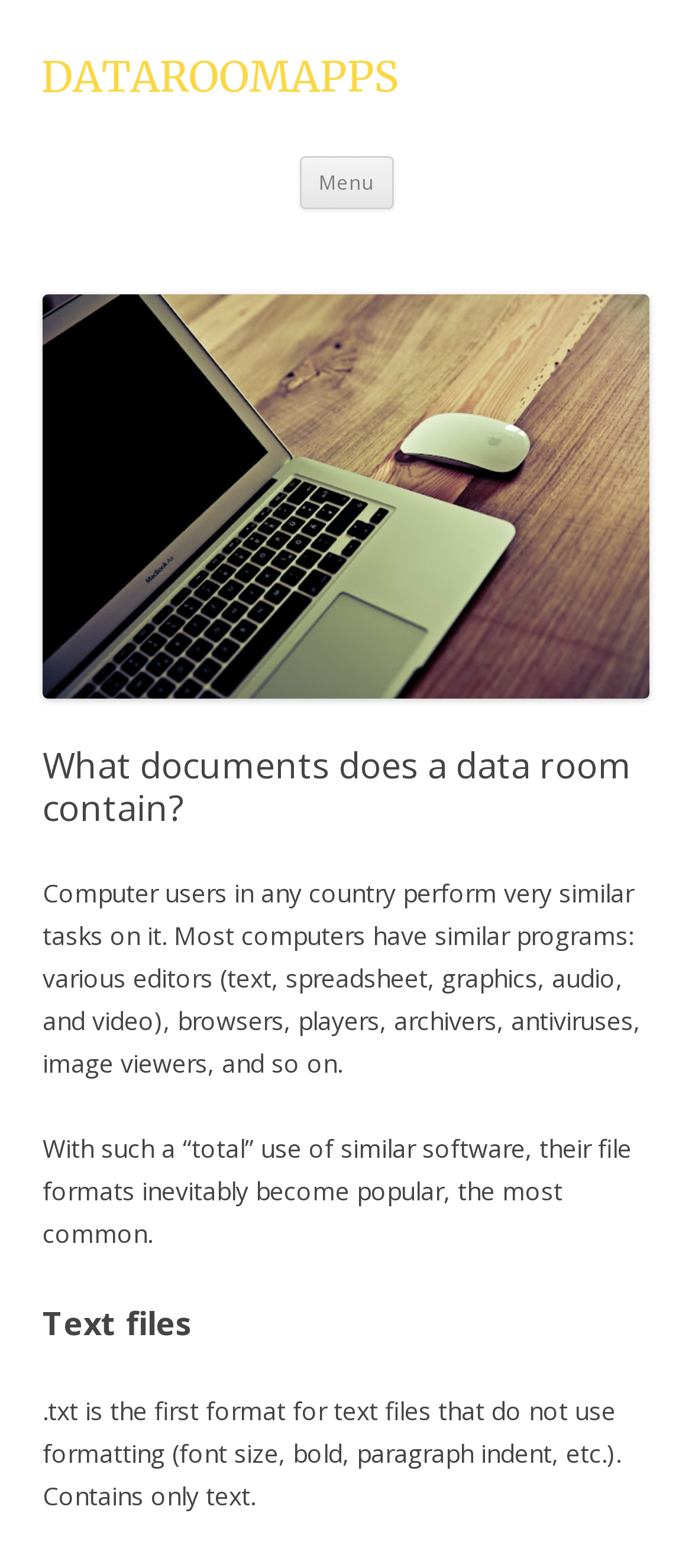What is the purpose of a virtual data room?
Offer a detailed and full explanation in response to the question.

Based on the webpage content, a virtual data room is not only used for large companies to conduct serious transactions, but also to store company documents, as mentioned in the meta description. This is further supported by the heading 'What documents does a data room contain?' and the subsequent text discussing various file formats.